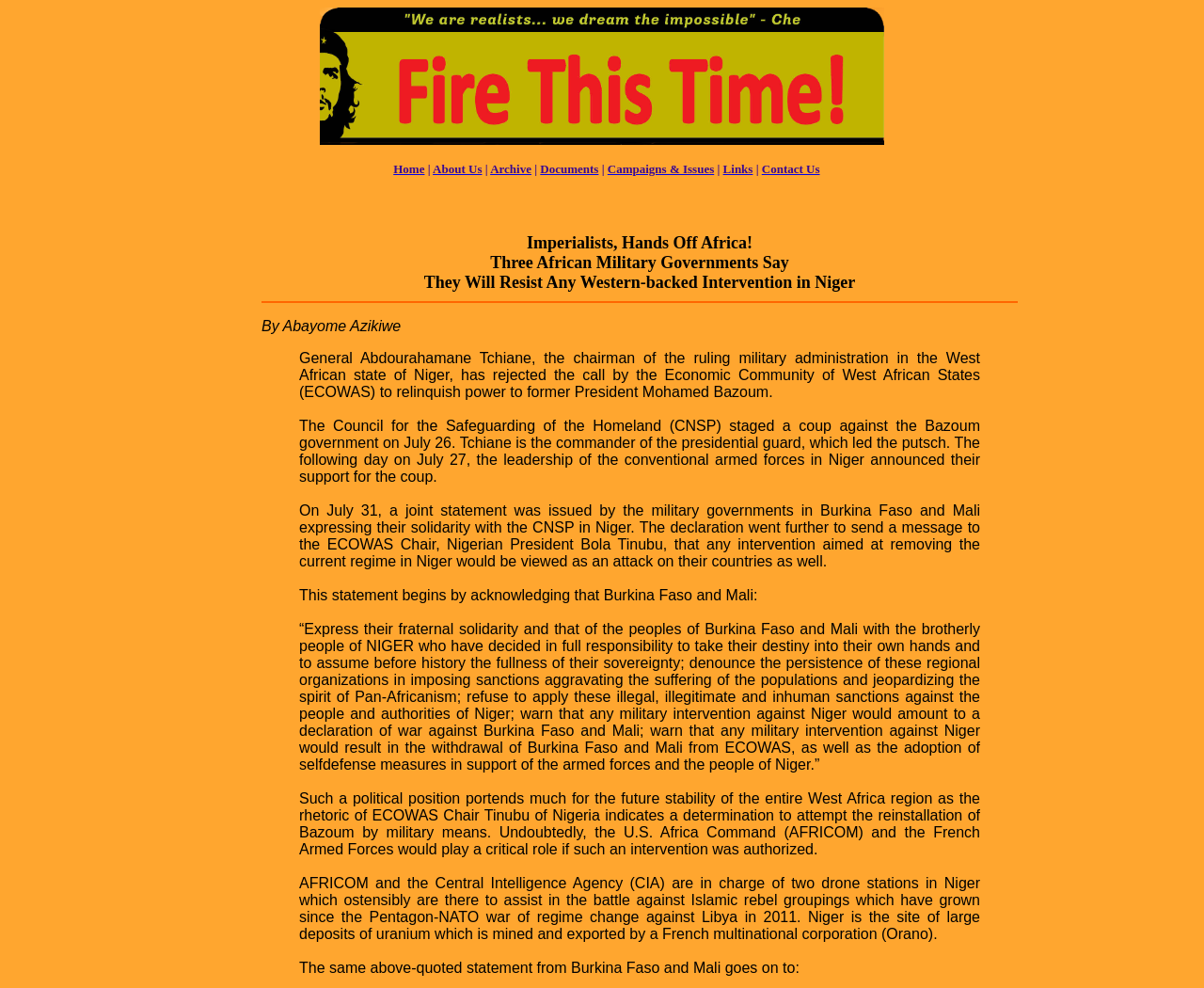Carefully examine the image and provide an in-depth answer to the question: Who is the author of the article?

The author of the article is mentioned in the text as 'By Abayome Azikiwe'. This indicates that Abayome Azikiwe is the author of the article.